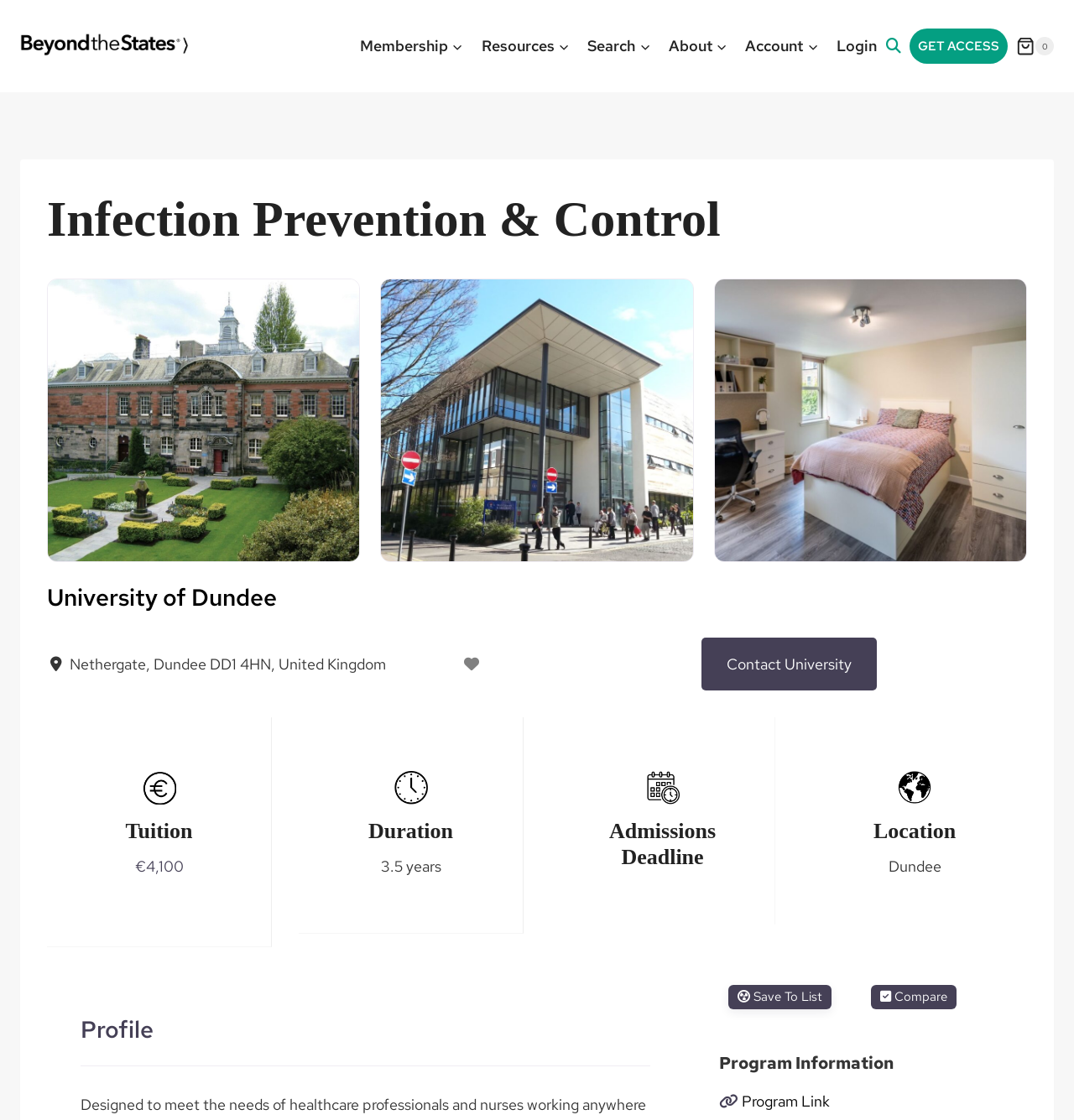What is the location of the program?
Using the visual information, respond with a single word or phrase.

Dundee